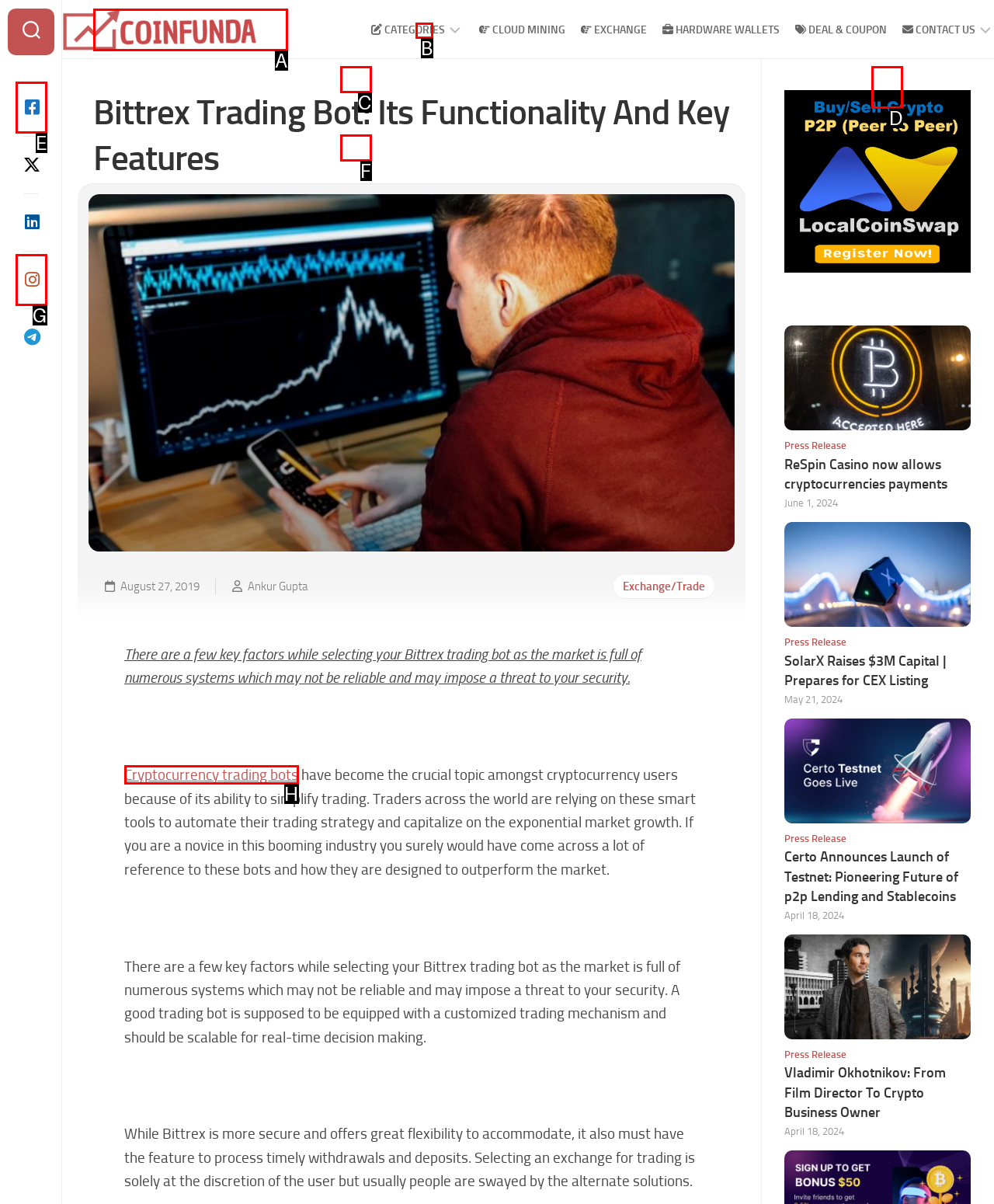Identify the HTML element to click to fulfill this task: Click on the 'Cryptocurrency trading bots' link
Answer with the letter from the given choices.

H